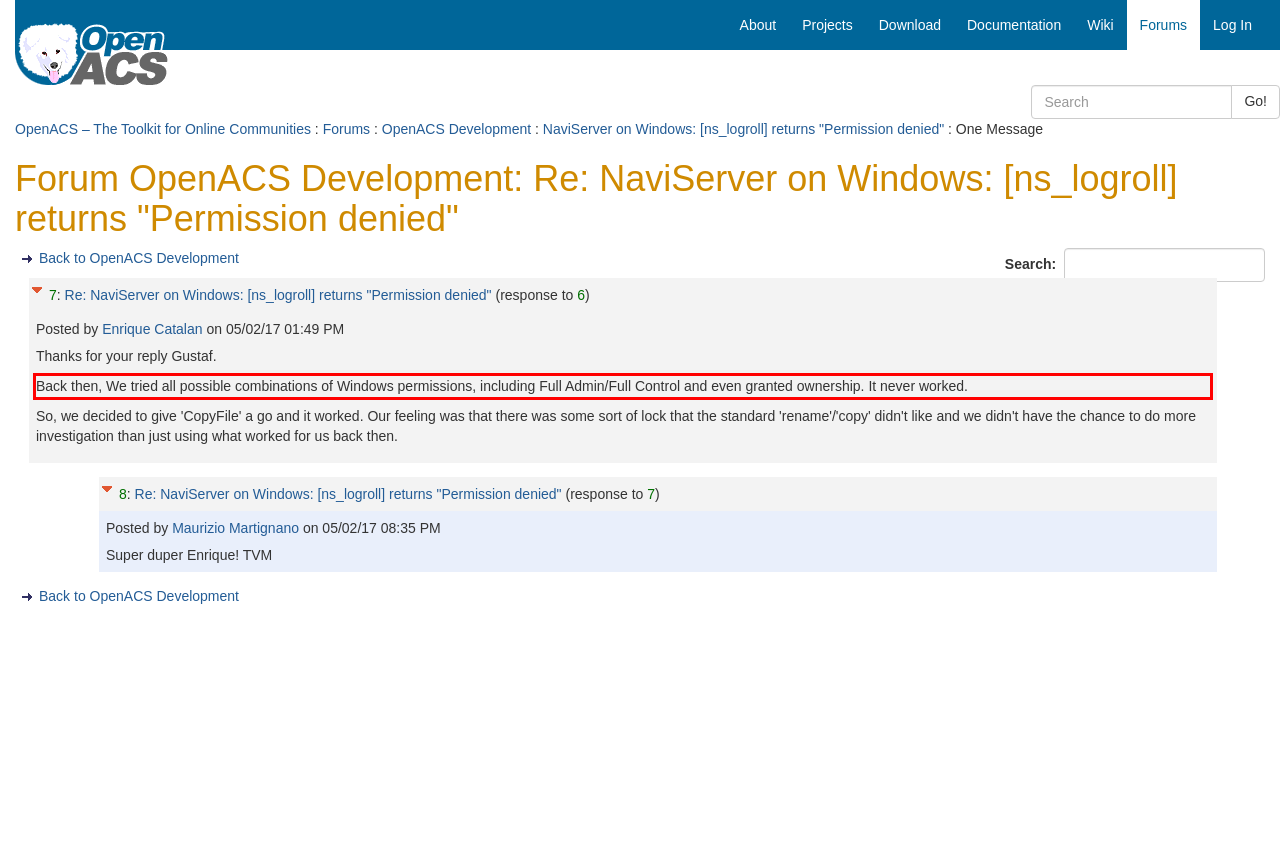Given a screenshot of a webpage containing a red rectangle bounding box, extract and provide the text content found within the red bounding box.

Back then, We tried all possible combinations of Windows permissions, including Full Admin/Full Control and even granted ownership. It never worked.